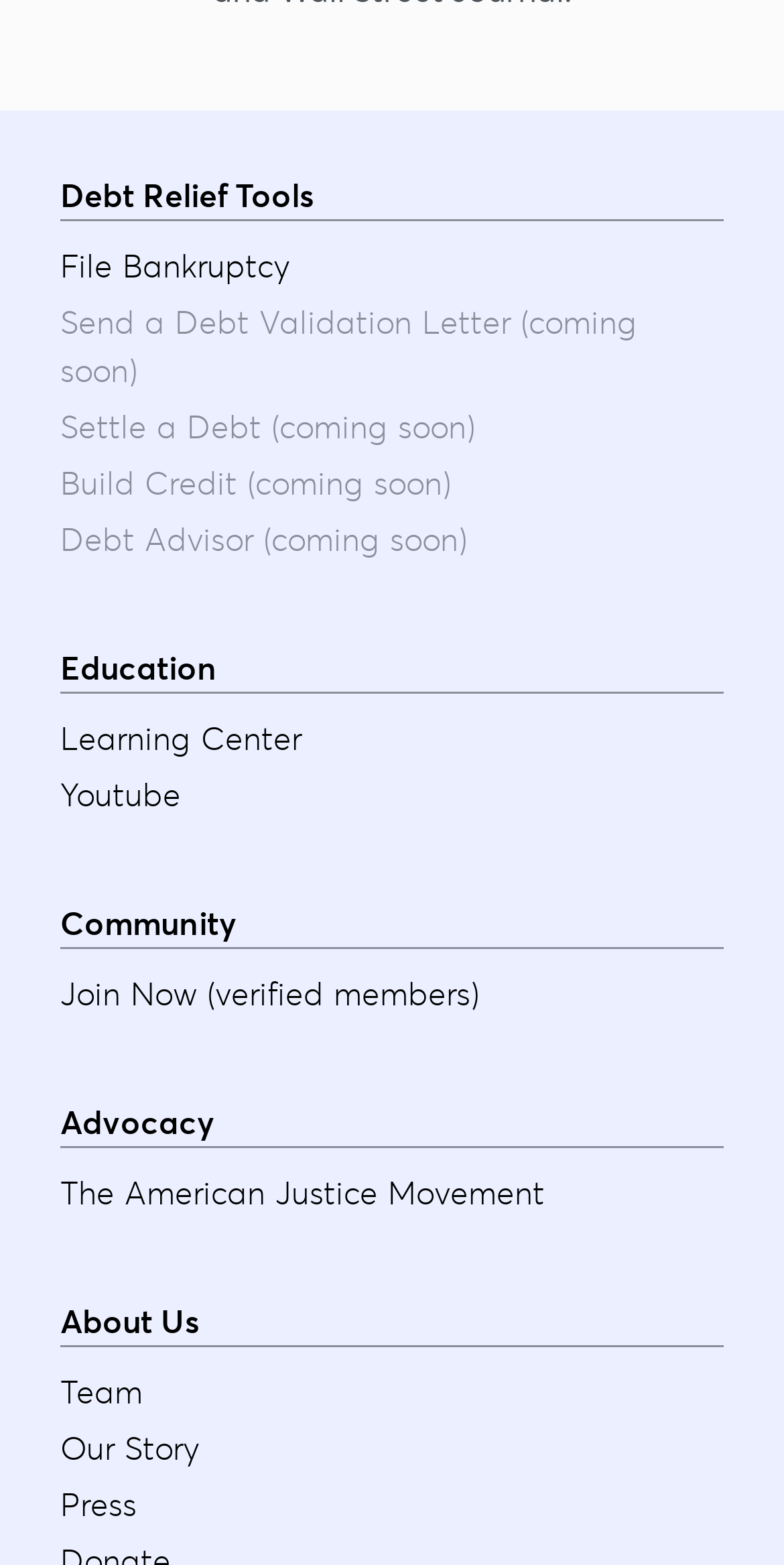Respond to the question with just a single word or phrase: 
What type of content is available in the 'Learning Center'?

Educational content